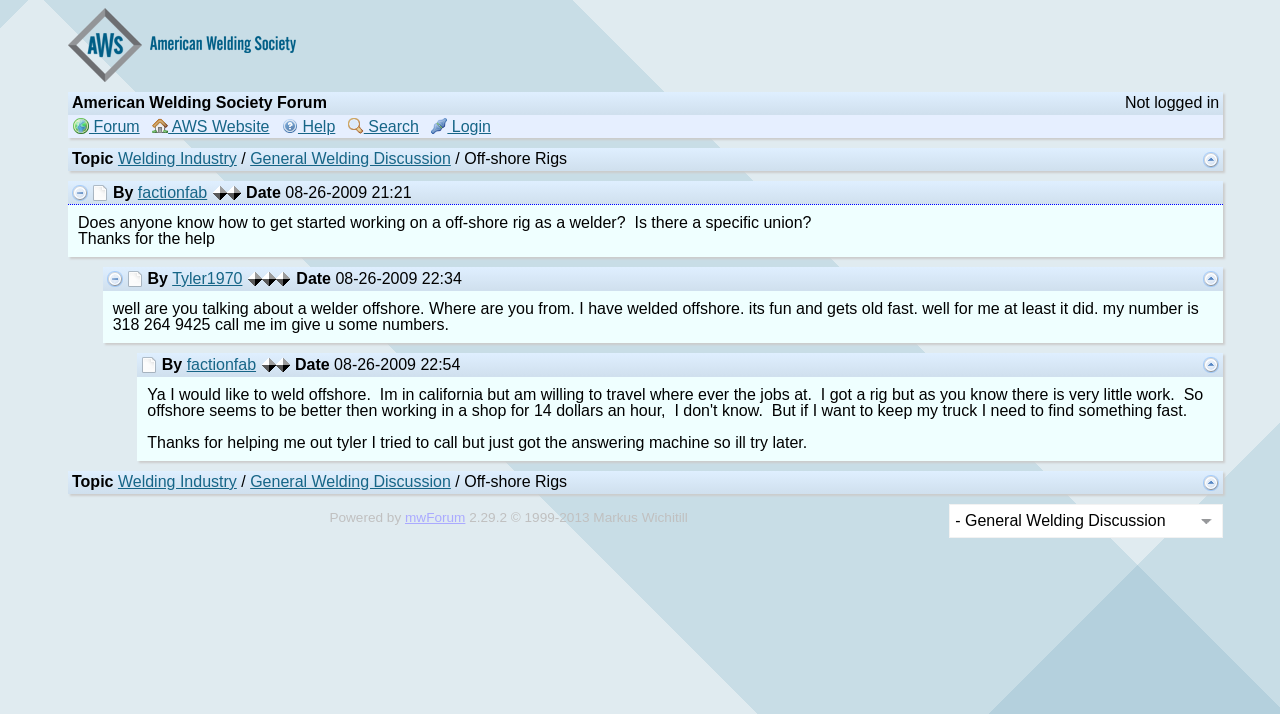Find the bounding box coordinates of the element's region that should be clicked in order to follow the given instruction: "Explore the 'Movie News'". The coordinates should consist of four float numbers between 0 and 1, i.e., [left, top, right, bottom].

None